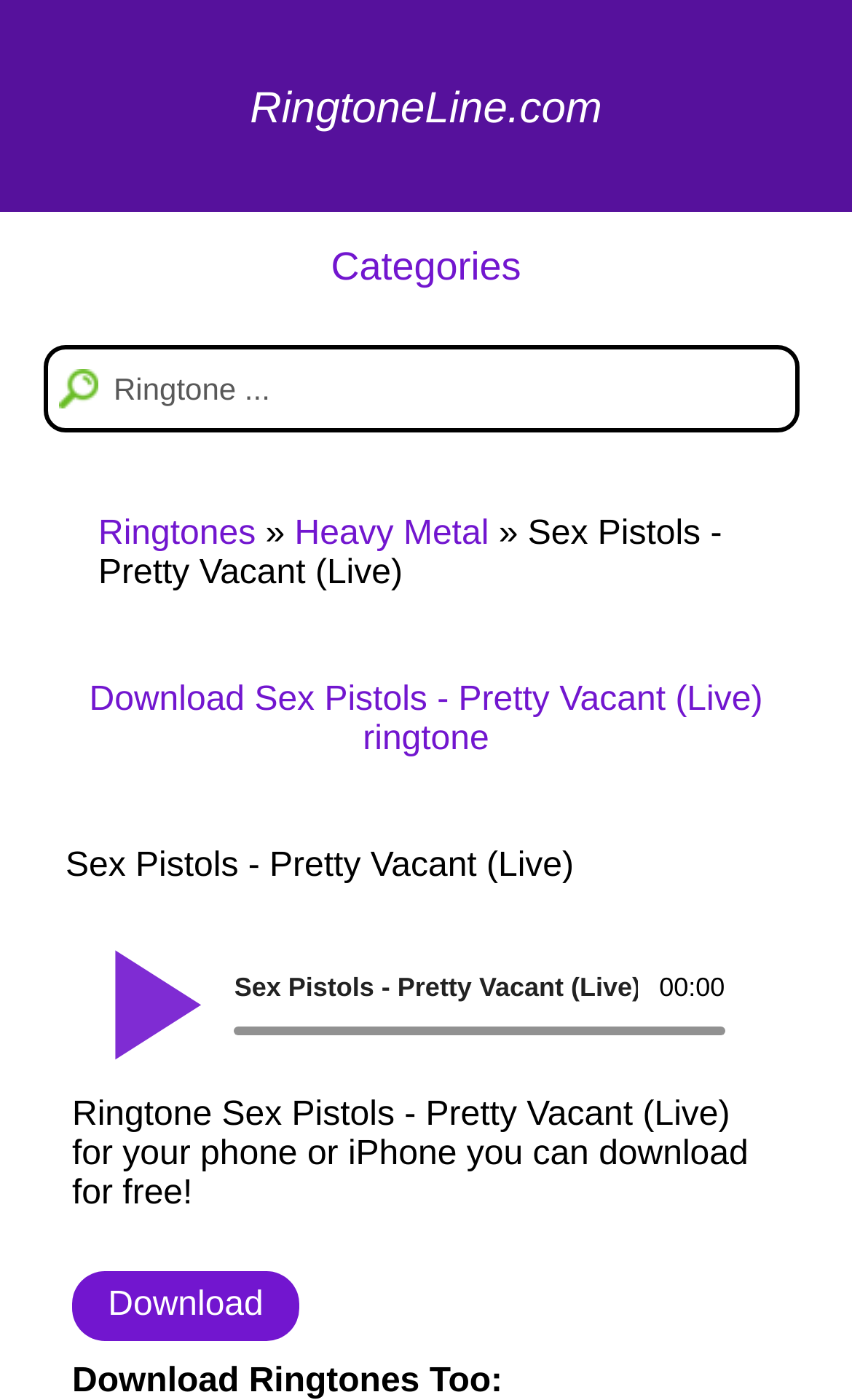Using the provided description Ringtones, find the bounding box coordinates for the UI element. Provide the coordinates in (top-left x, top-left y, bottom-right x, bottom-right y) format, ensuring all values are between 0 and 1.

[0.115, 0.368, 0.3, 0.395]